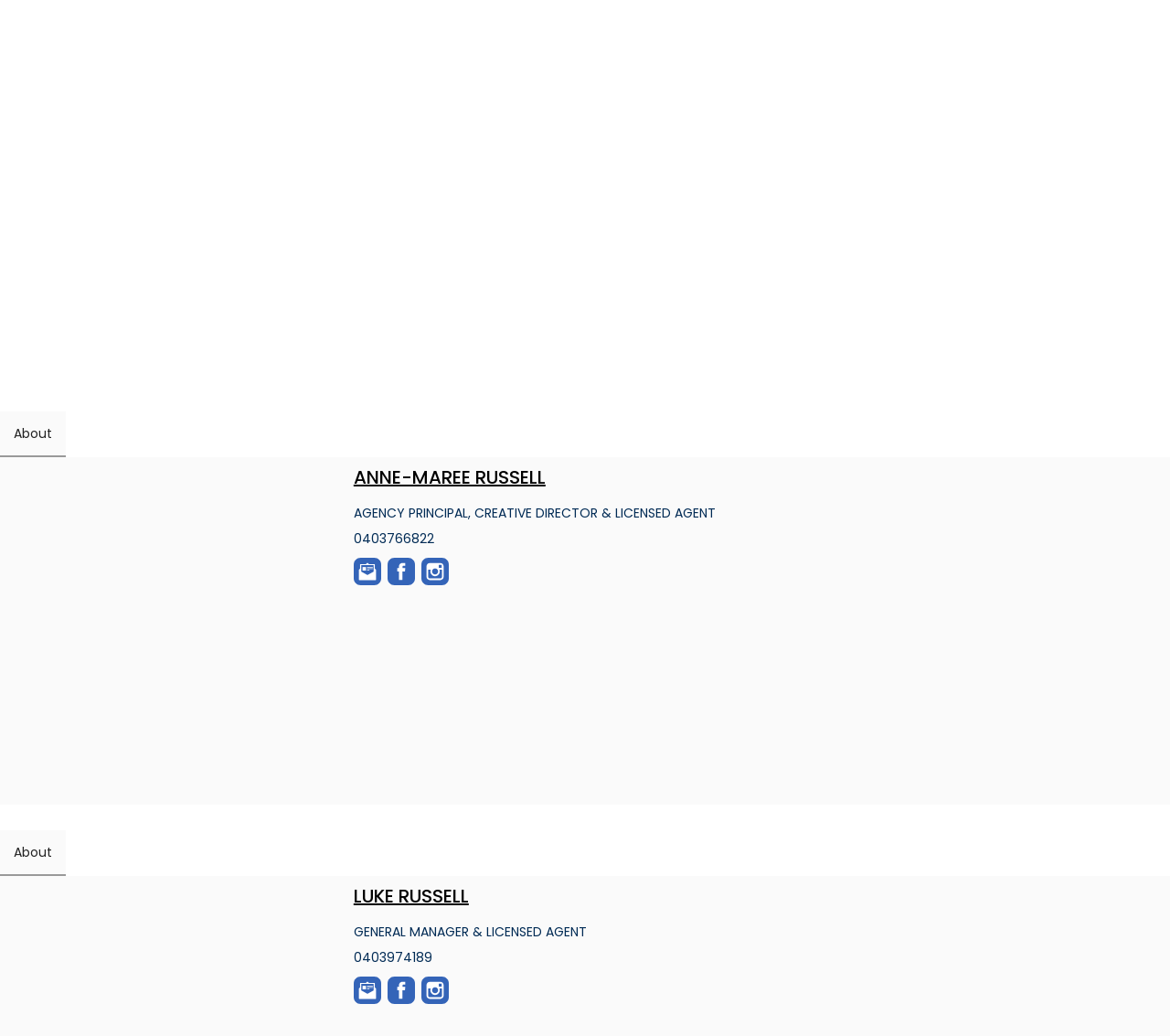Please identify the bounding box coordinates for the region that you need to click to follow this instruction: "Contact Luke Russell by Email".

[0.302, 0.943, 0.326, 0.969]